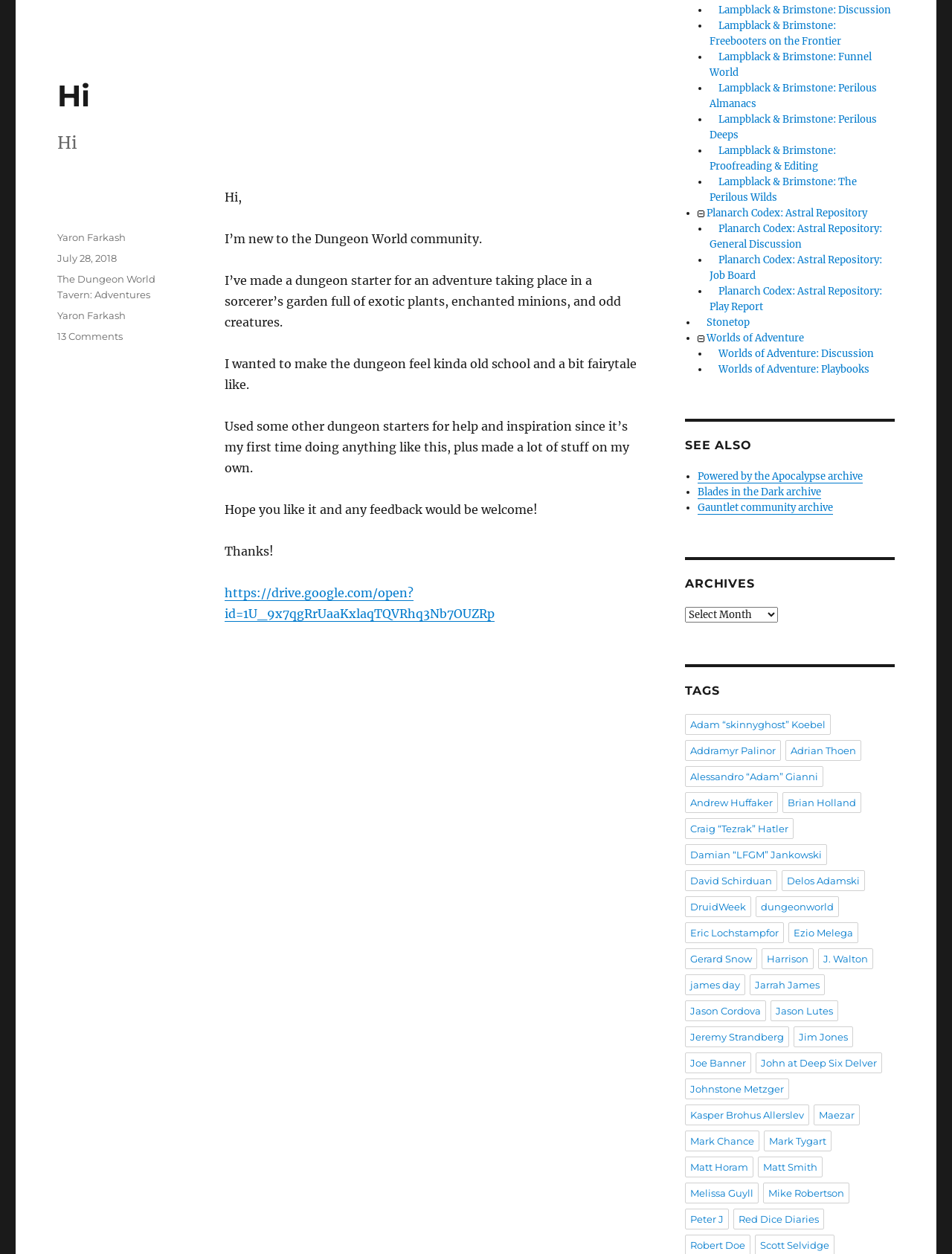What is the title of the link shared in the post?
Please respond to the question with a detailed and thorough explanation.

I found the title of the link by looking at the main content section of the webpage, where it says 'Hope you like it and any feedback would be welcome!' followed by a link with the given URL.